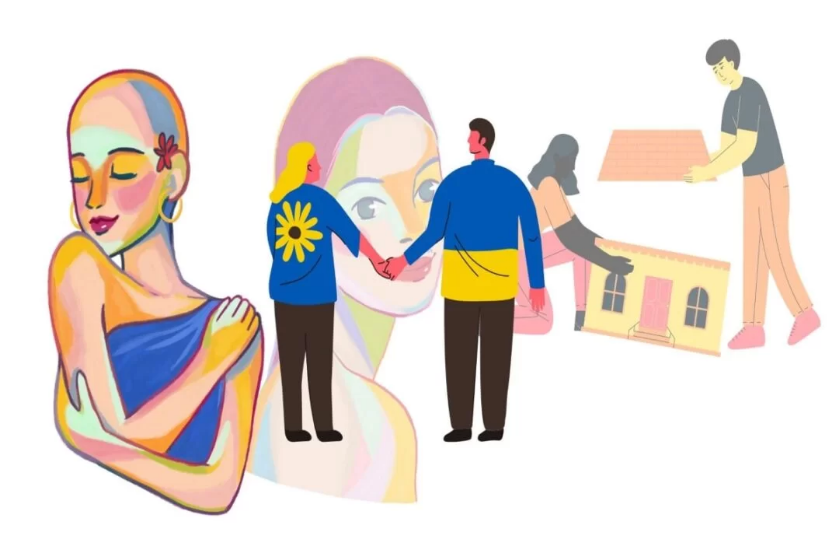Elaborate on the various elements present in the image.

This vibrant illustration explores the theme of post-marital career stress through a series of interconnected visual elements. In the foreground, two individuals, depicted in a modern and stylized manner, stand close together, symbolizing support and partnership. Their colorful attire—a blue sweater combined with a yellow and blue design—suggests a sense of unity and resilience in facing challenges.

Behind them, a series of expressive figures adds depth to the narrative: a woman with a serene expression gently cradles herself, representing self-care and emotional well-being. Nearby, another figure transitions between domestic responsibilities and professional aspirations, highlighting the struggles women often face in balancing these roles. A man in the image engages with a house, perhaps symbolizing the weight of domestic expectations versus career ambitions.

The overall composition utilizes soft colors and fluid lines to convey empathy and introspection, anchoring the viewer in the emotional landscape of navigating career stress post-marriage. The piece invites reflection on the societal pressures imposed on individuals, particularly women, and emphasizes the importance of mutual support in overcoming life’s complexities.